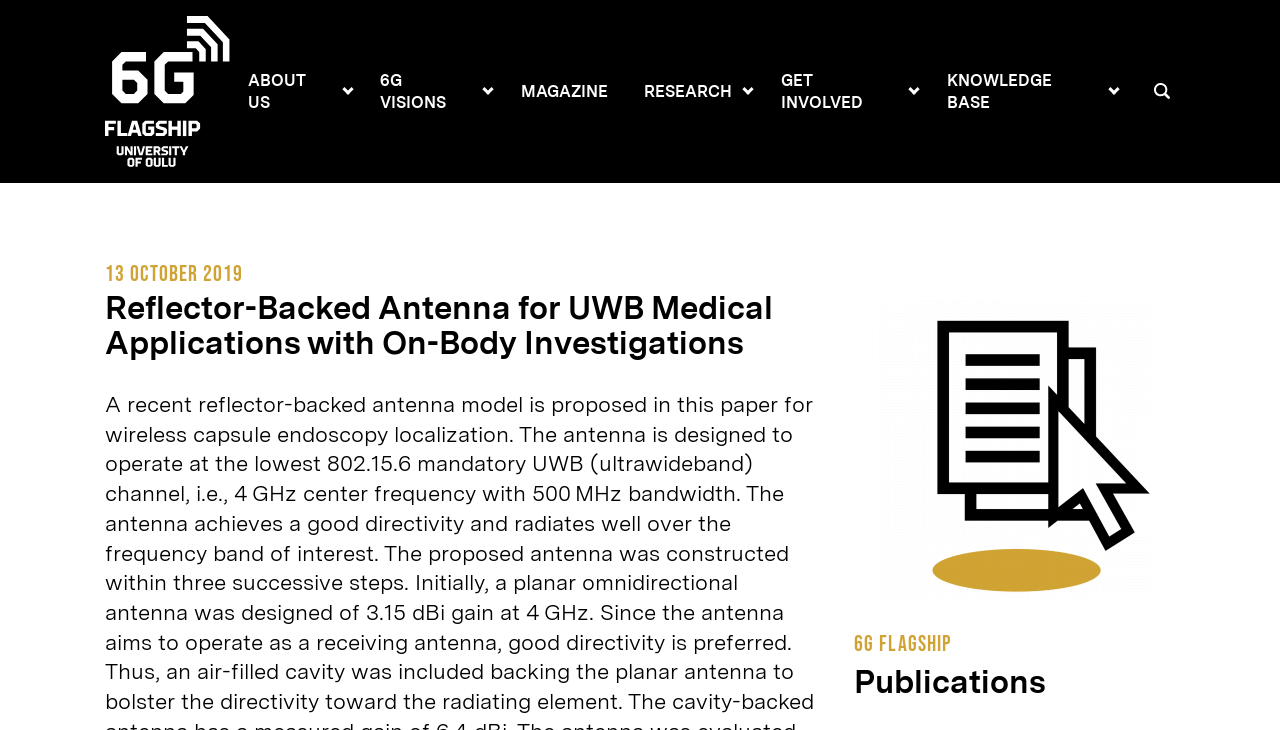What is the category of the publication?
Relying on the image, give a concise answer in one word or a brief phrase.

Publications